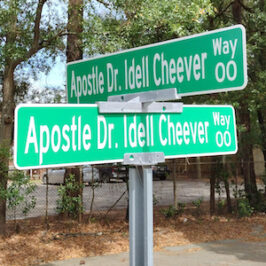Create a detailed narrative of what is happening in the image.

The image features a street sign marking "Apostle Dr. Idell Cheever Way," displayed on two intersecting signs positioned perpendicular to each other. The vibrant green background contrasts with bold white lettering, making the street name clearly visible. This location is likely significant, as the name suggests a tribute to an individual, possibly commemorating their contributions or legacy. The surrounding area appears lush with trees, indicating a natural setting that adds to the charm of the location. This image captures a sense of community and remembrance in honoring a notable figure.